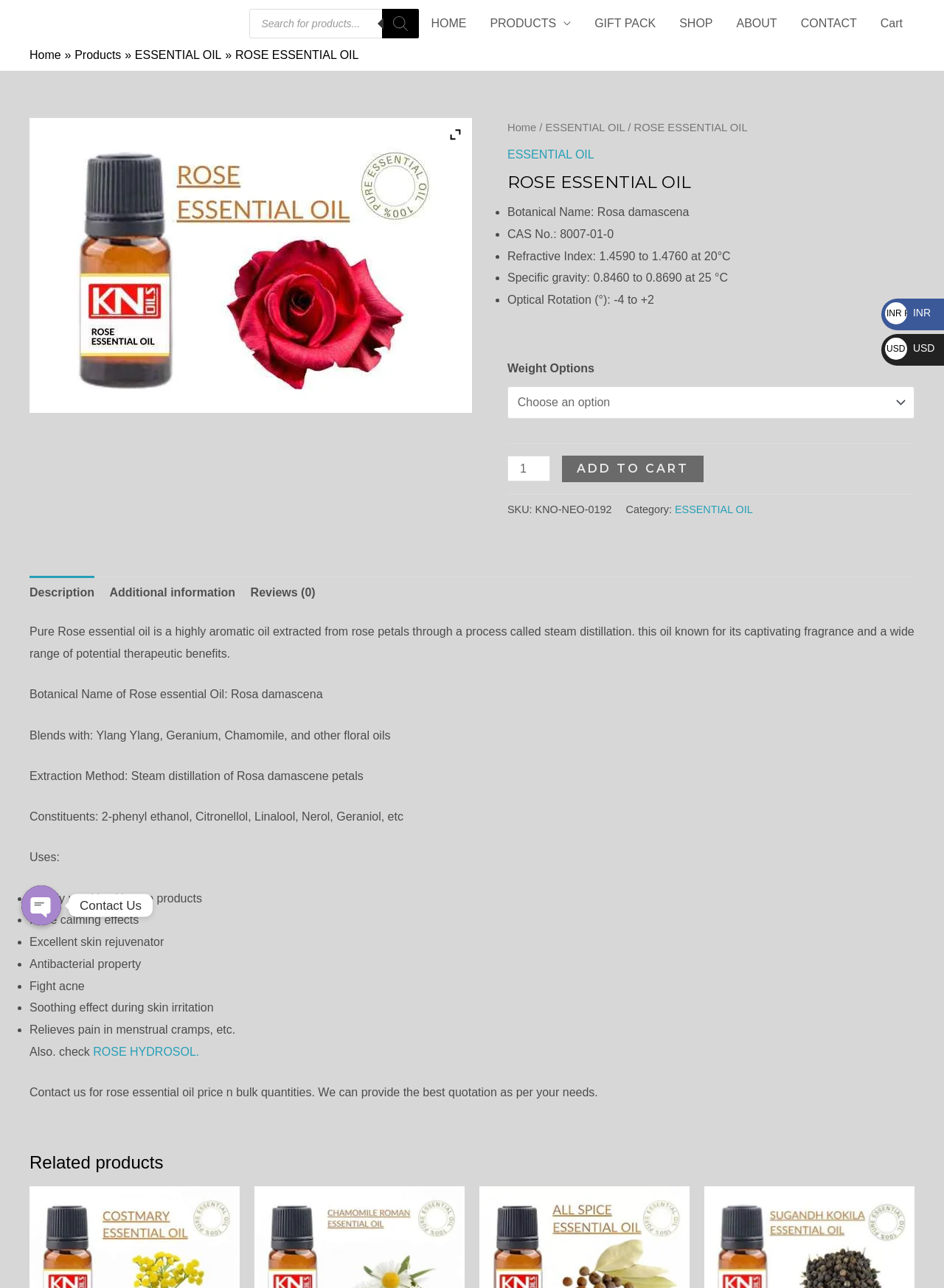Locate the bounding box coordinates of the item that should be clicked to fulfill the instruction: "Select weight options".

[0.538, 0.3, 0.969, 0.325]